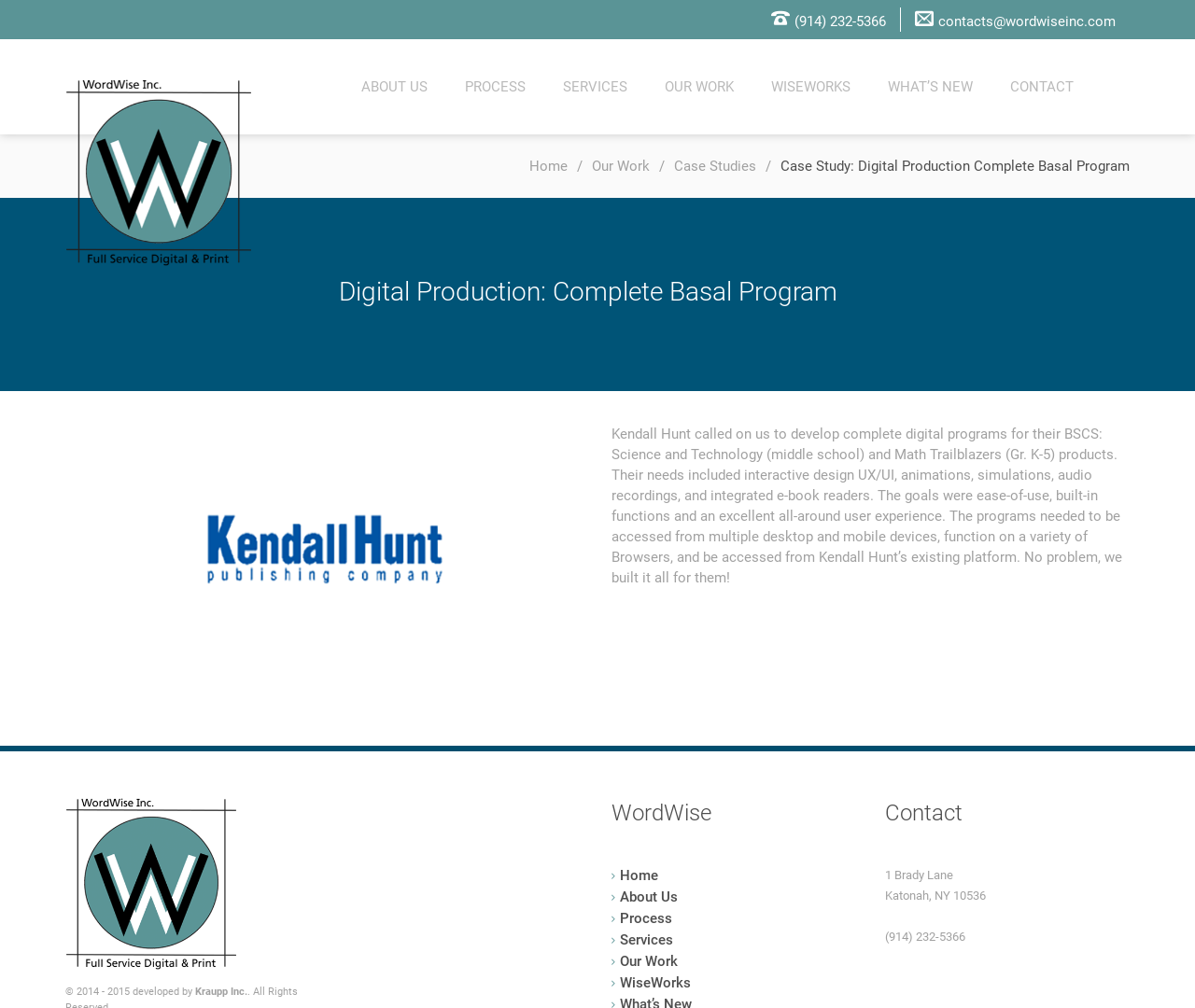Please find the bounding box coordinates of the element that must be clicked to perform the given instruction: "Click the 'Case Studies' link". The coordinates should be four float numbers from 0 to 1, i.e., [left, top, right, bottom].

[0.564, 0.156, 0.633, 0.173]